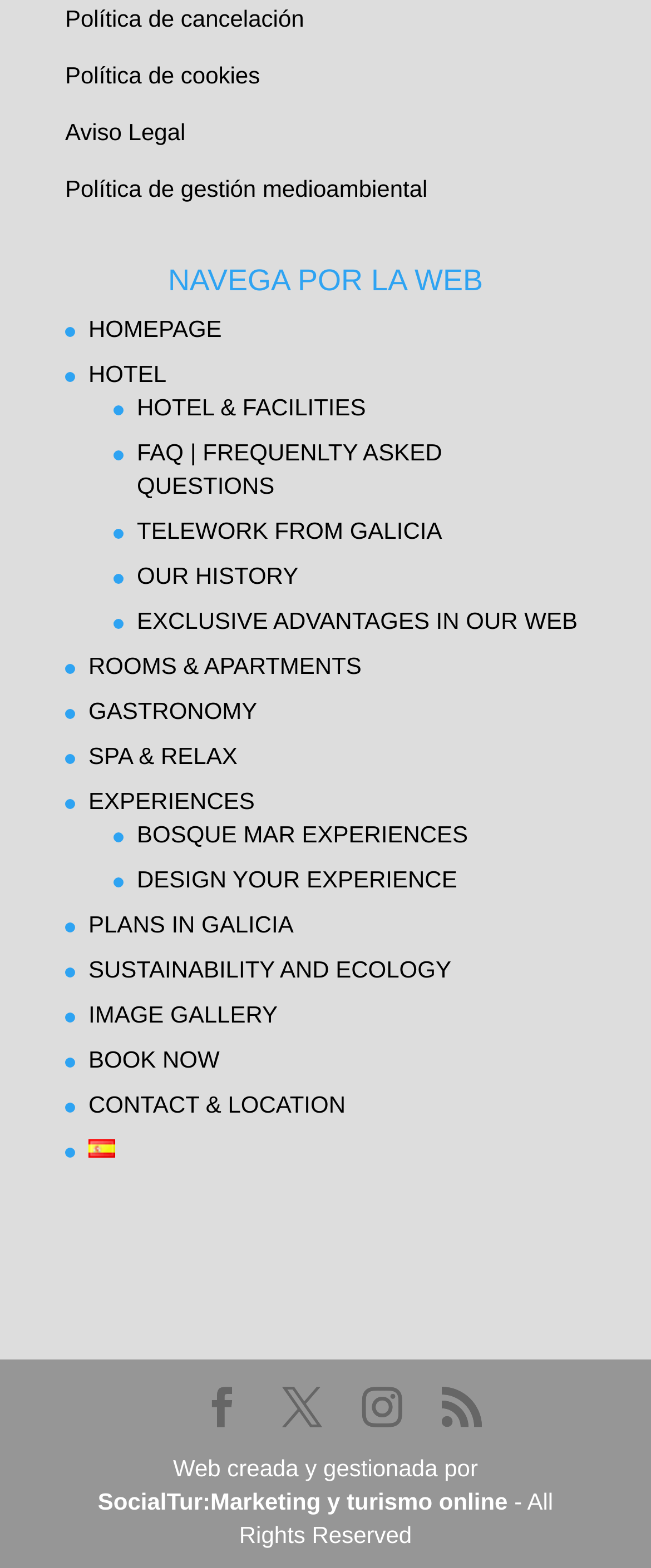What is the company credited with creating and managing the webpage?
Refer to the image and respond with a one-word or short-phrase answer.

SocialTur